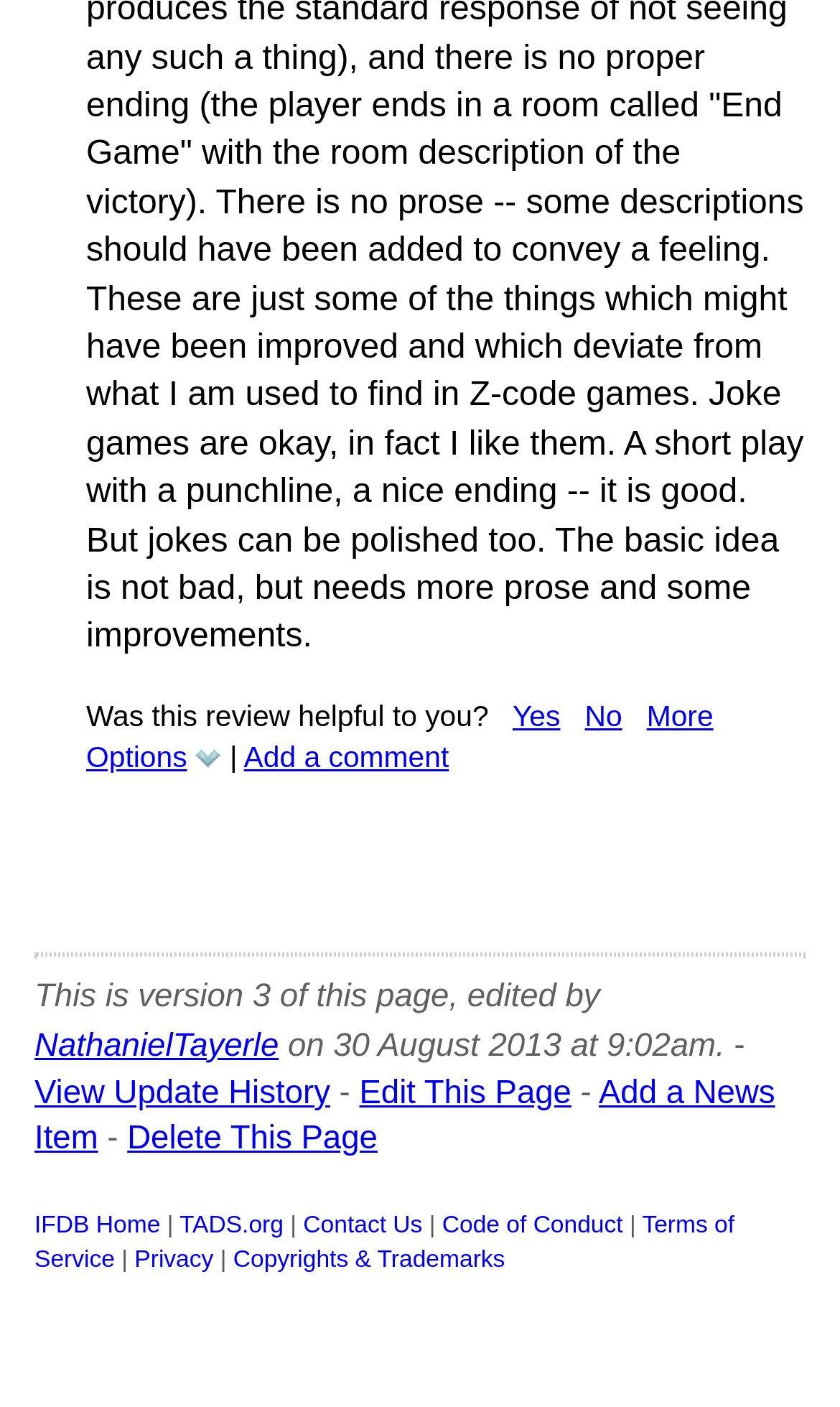Find the bounding box coordinates of the area to click in order to follow the instruction: "Vote yes for the review".

[0.61, 0.497, 0.667, 0.52]